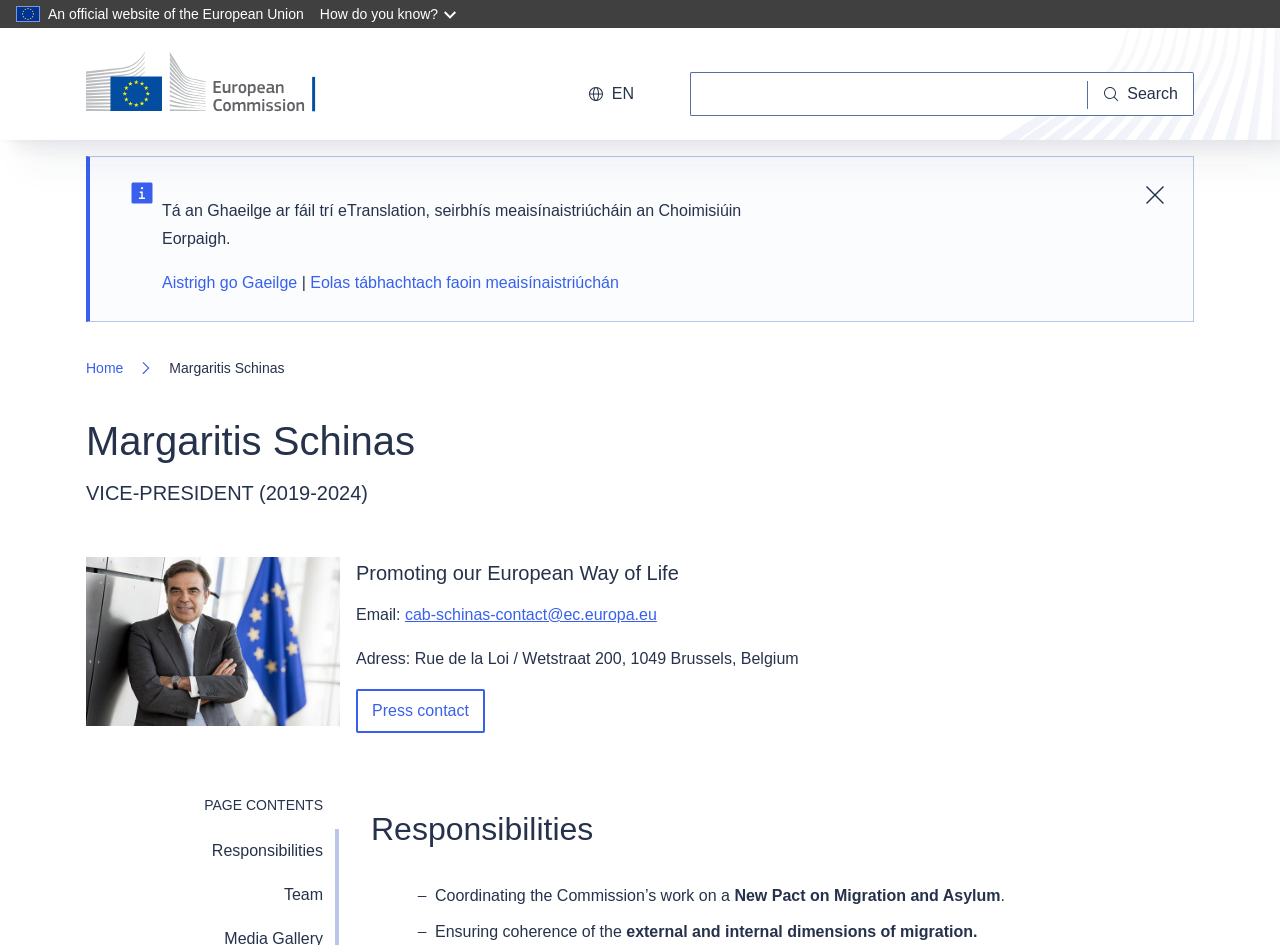Identify the bounding box coordinates for the element that needs to be clicked to fulfill this instruction: "Go to Index". Provide the coordinates in the format of four float numbers between 0 and 1: [left, top, right, bottom].

None